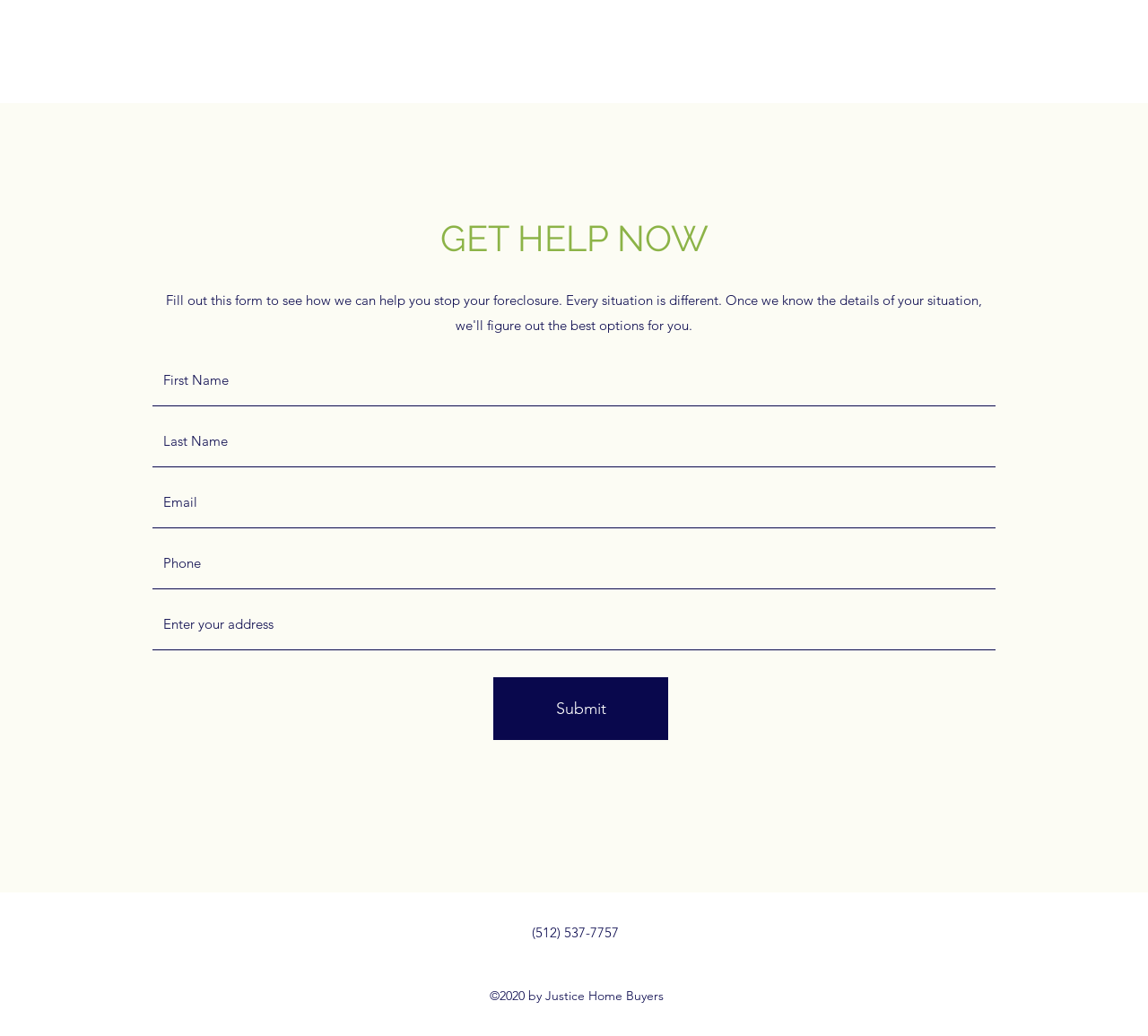What is the name of the organization providing support?
From the details in the image, provide a complete and detailed answer to the question.

The webpage has a StaticText element at the bottom with the text '©2020 by Justice Home Buyers', which suggests that Justice Home Buyers is the organization providing support or services.